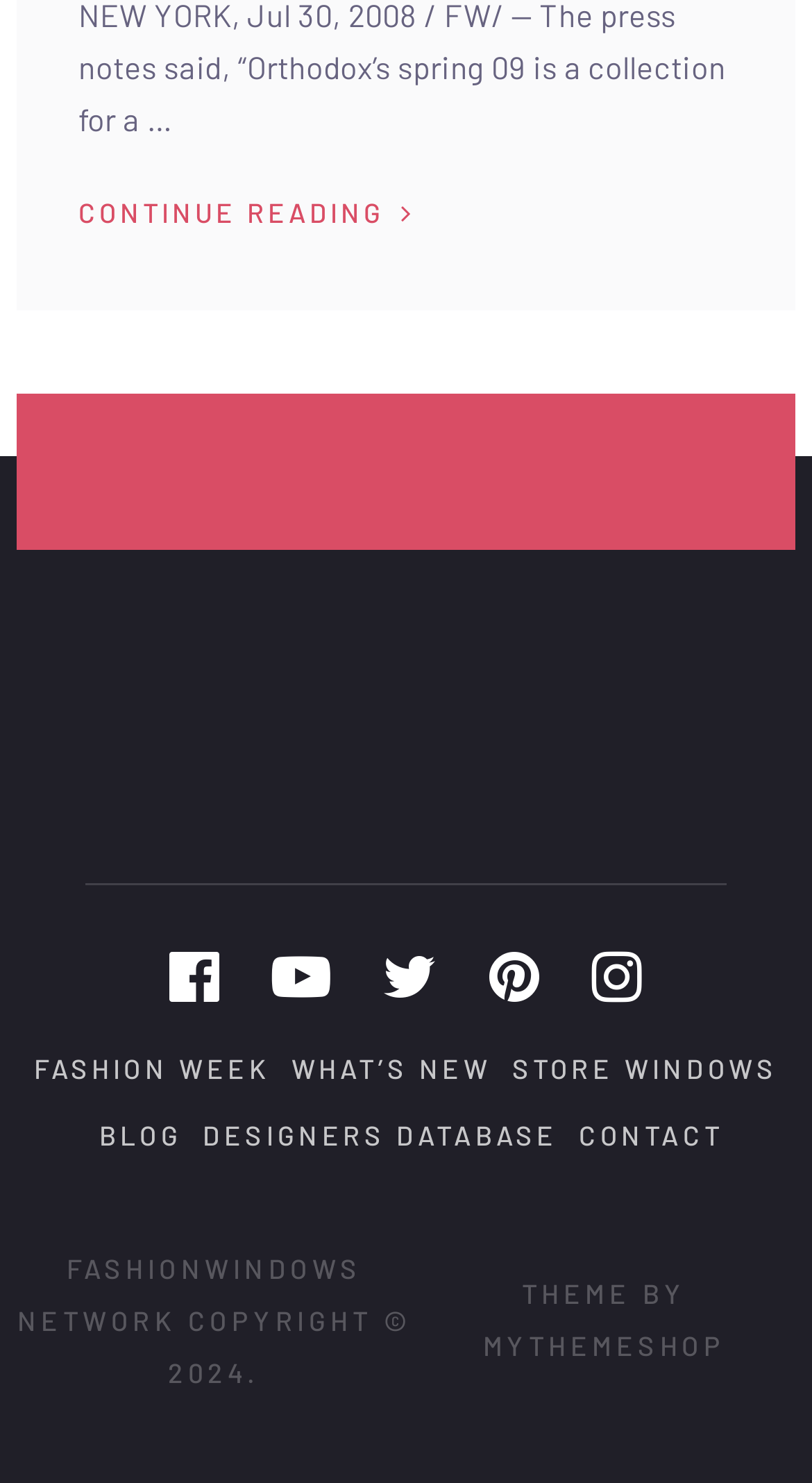Please specify the bounding box coordinates of the region to click in order to perform the following instruction: "check COPYRIGHT information".

[0.207, 0.879, 0.507, 0.937]